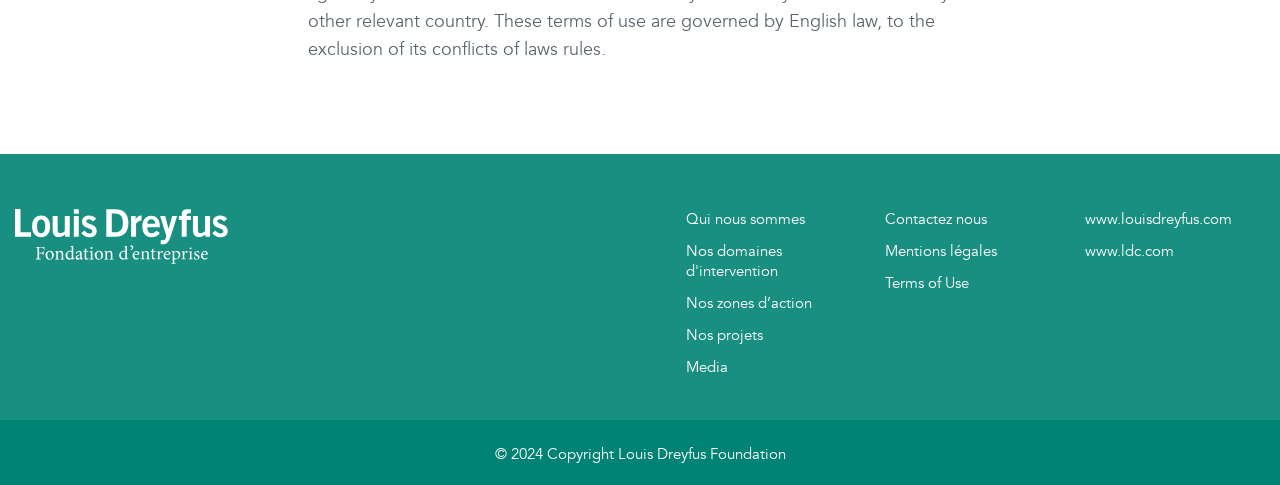Respond with a single word or phrase to the following question: How many links are there in the top navigation bar?

6